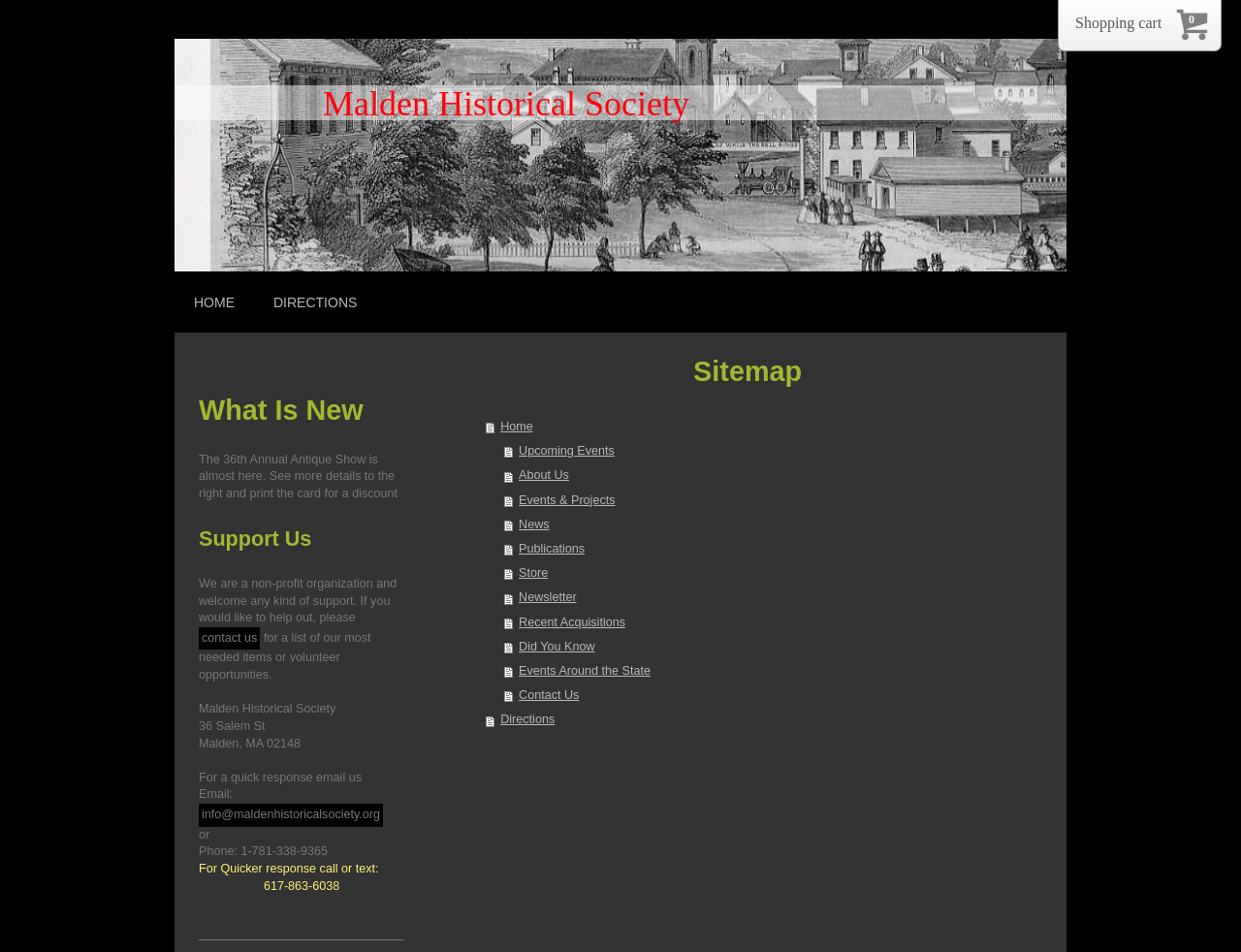Provide the bounding box coordinates for the UI element that is described as: "Contact Us".

[0.406, 0.718, 0.828, 0.744]